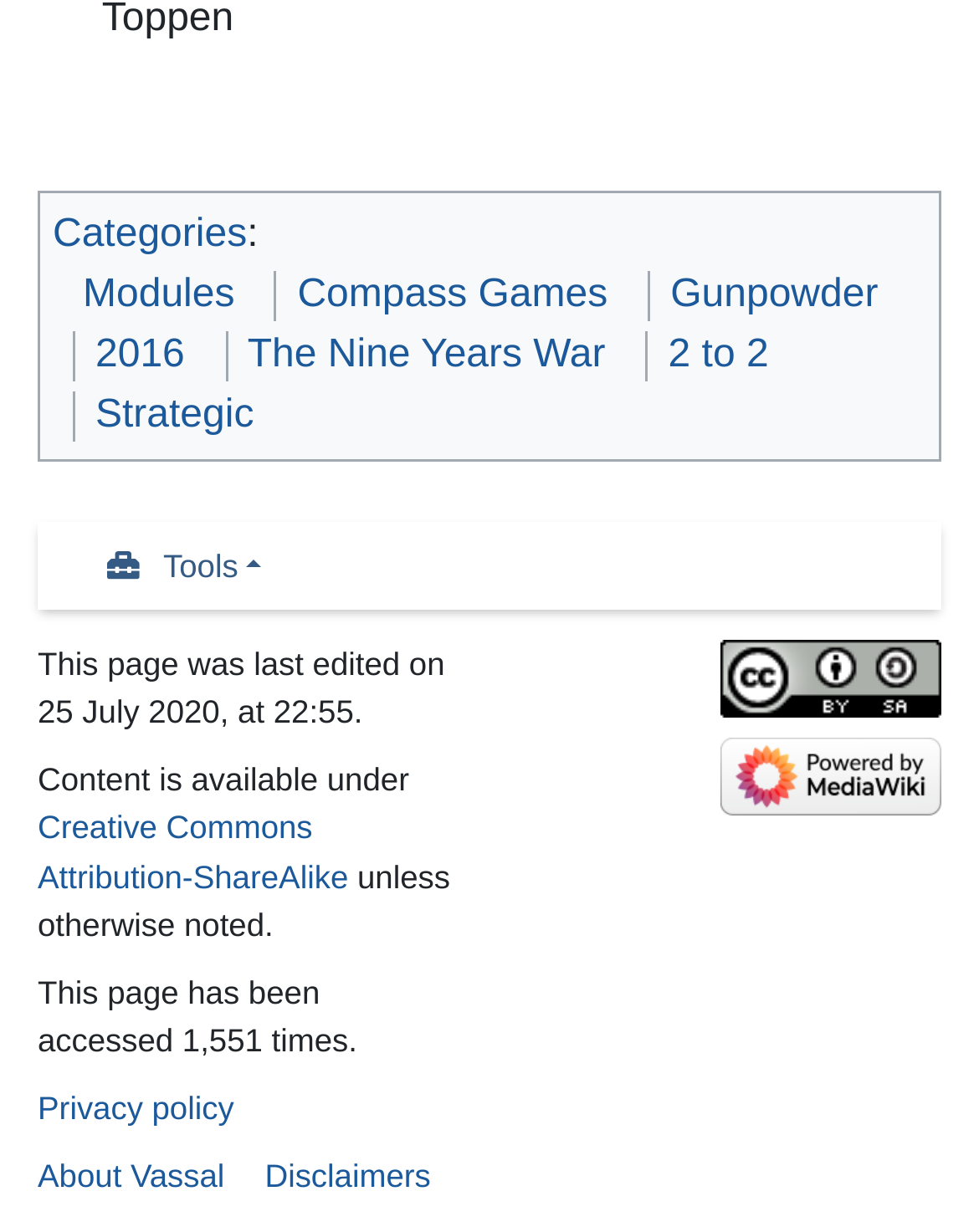What is the name of the first category?
Using the image as a reference, answer the question in detail.

The first category is 'Categories' which is a link located at the top left of the webpage with a bounding box of [0.054, 0.172, 0.252, 0.207].